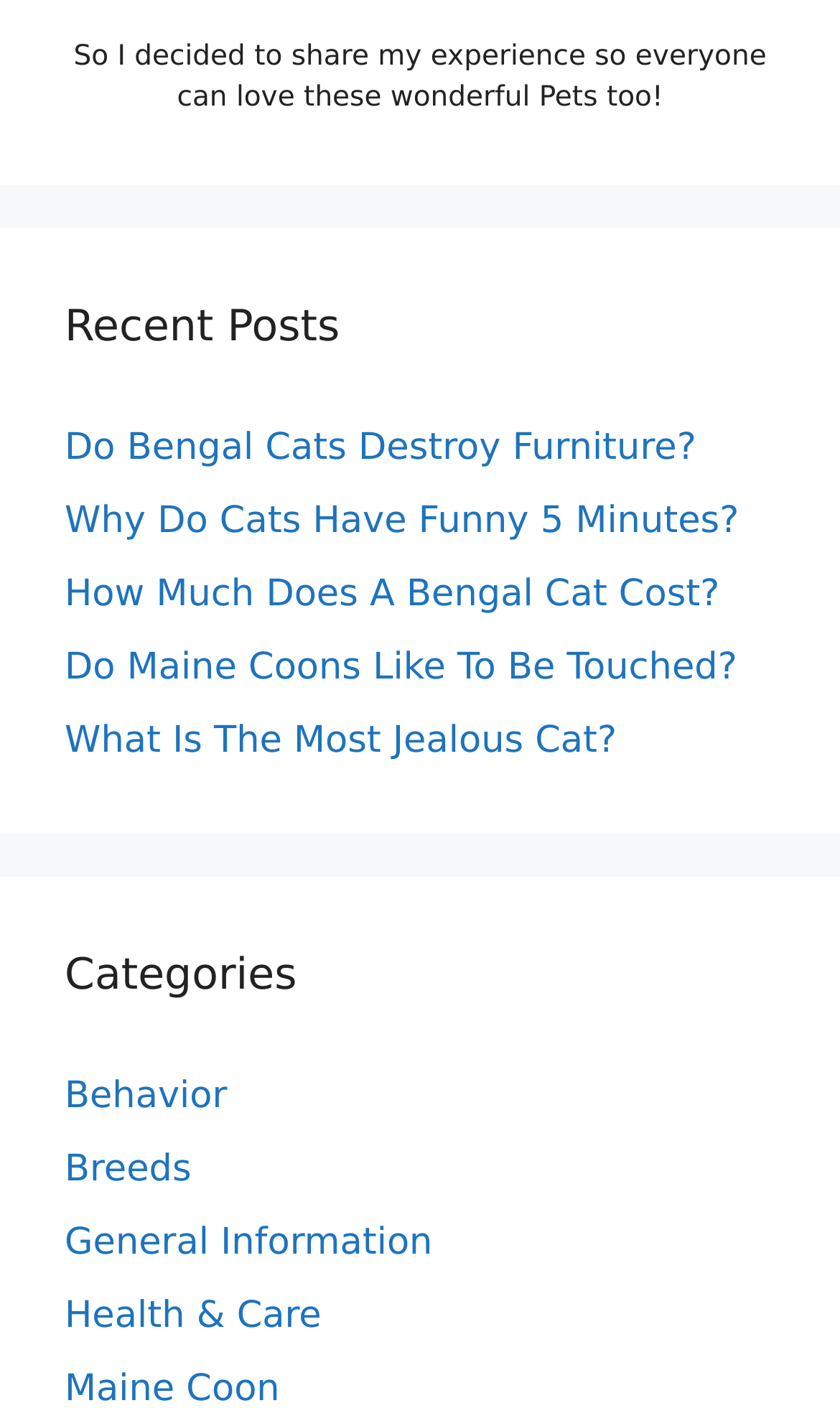How many recent posts are listed?
Look at the image and respond with a single word or a short phrase.

6